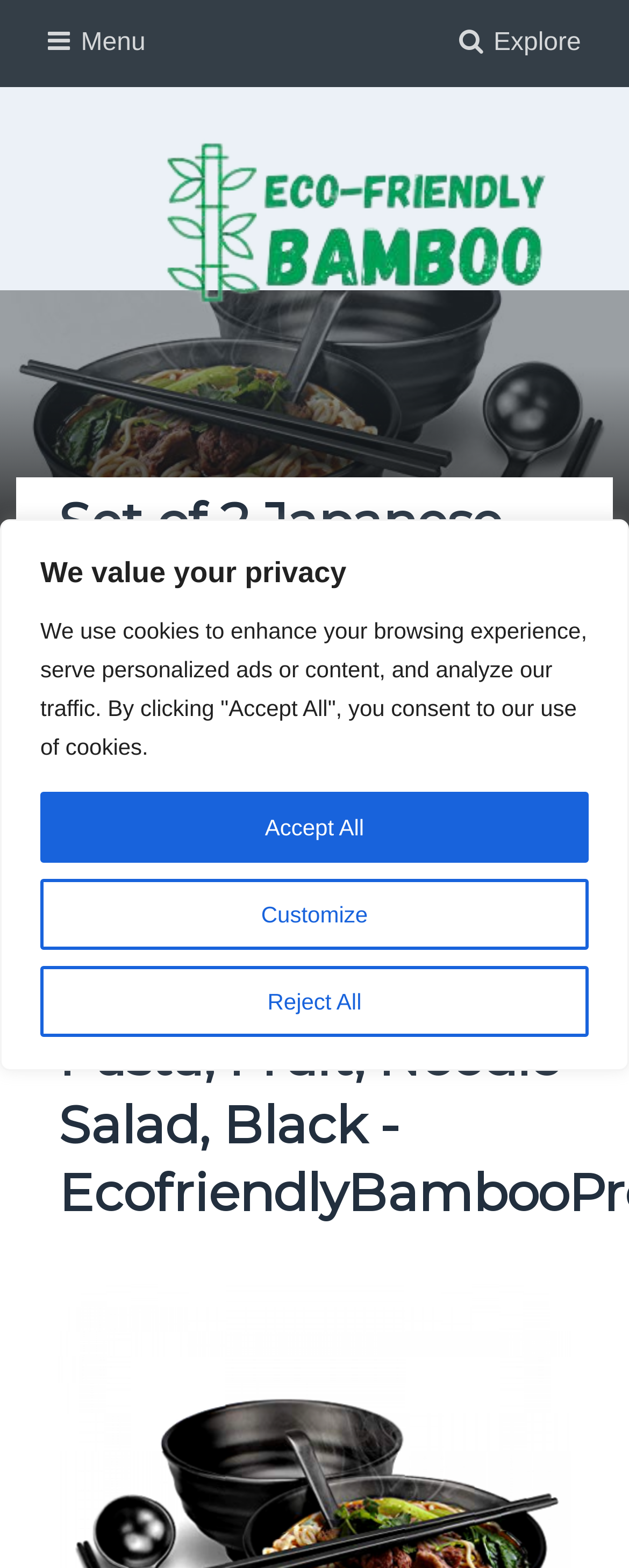Elaborate on the different components and information displayed on the webpage.

This webpage appears to be an e-commerce product page, specifically showcasing a Set of 2 Japanese Ramen Bowl Set. At the top left corner, there is a notification area with three buttons: "Customize", "Reject All", and "Accept All", related to cookie settings. Below this area, there is a short message about valuing privacy and a longer text explaining the use of cookies.

On the top right corner, there are two navigation elements: "Explore" and "Menu". Below these, the website's logo, "EcofriendlyBambooProducts.com", is displayed as both a link and an image. Next to the logo, there is a tagline, "The house of bamboo products".

The main content of the page is a product description, which is a long heading that spans almost the entire width of the page. It describes the product as a Set of 2 Japanese Ramen Bowl Set, with details about its size, material, and usage. At the bottom right corner, there is an upward-pointing arrow button, likely used for scrolling back to the top of the page.